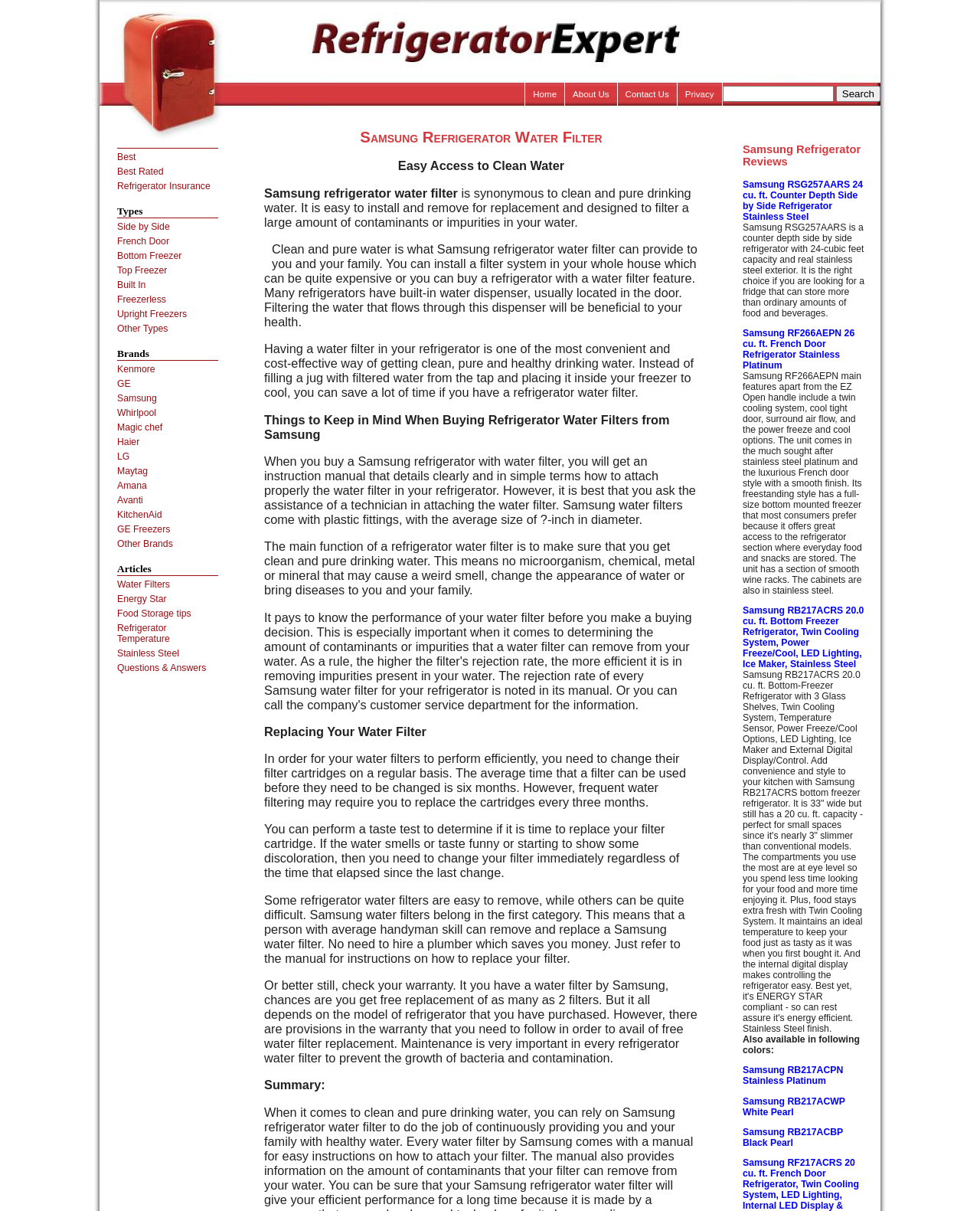How often should you replace your water filter cartridge?
Kindly answer the question with as much detail as you can.

The webpage suggests that the average time a filter can be used before it needs to be changed is six months. However, frequent water filtering may require you to replace the cartridges every three months. You can also perform a taste test to determine if it's time to replace your filter cartridge.